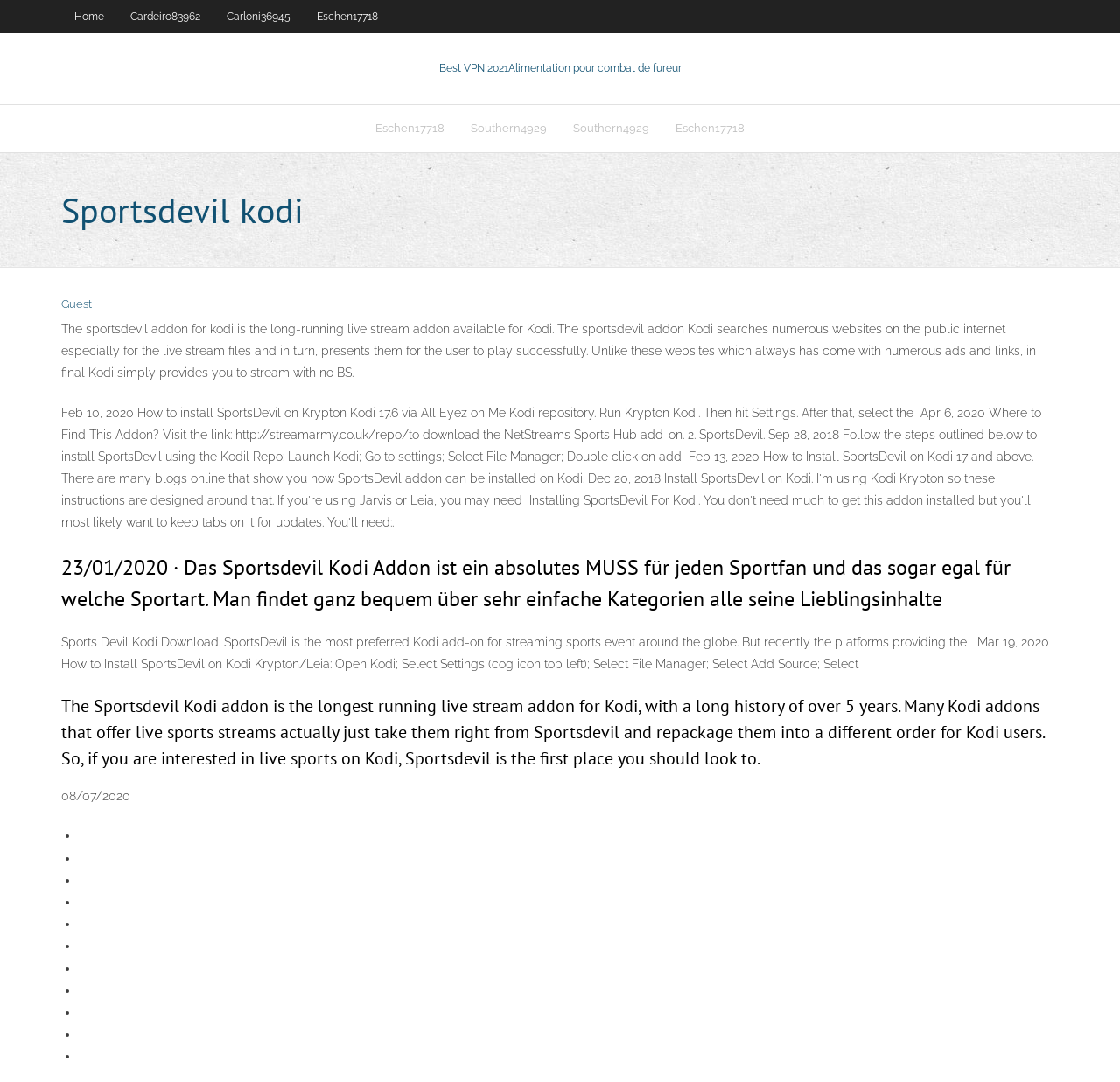How many links are present in the top navigation bar?
Using the image as a reference, give an elaborate response to the question.

I counted the number of links in the top navigation bar by looking at the layout table with links 'Home', 'Cardeiro83962', 'Carloni36945', and 'Eschen17718' which suggests that there are 4 links present in the top navigation bar.